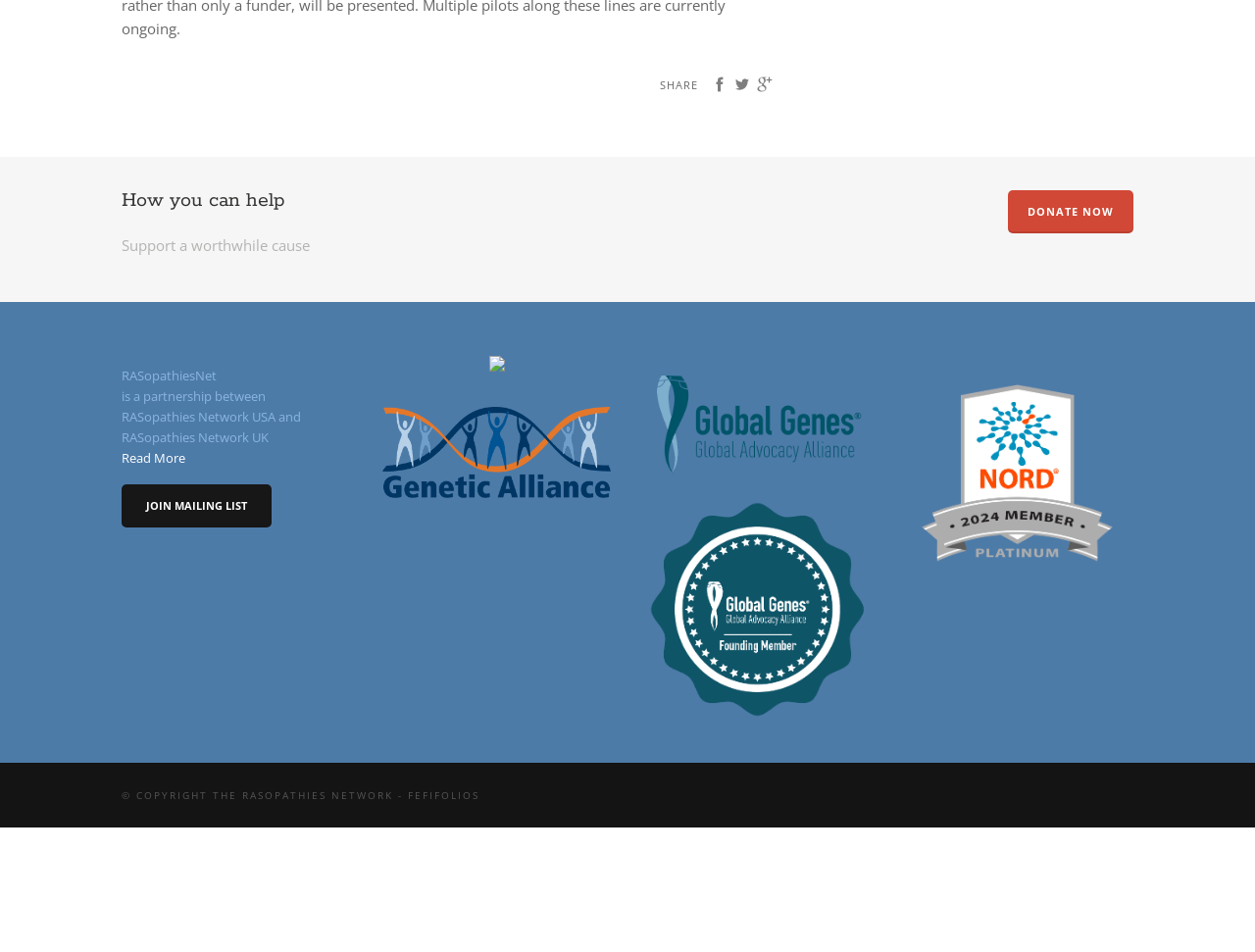Using the element description: "fefifolios", determine the bounding box coordinates for the specified UI element. The coordinates should be four float numbers between 0 and 1, [left, top, right, bottom].

[0.325, 0.959, 0.382, 0.974]